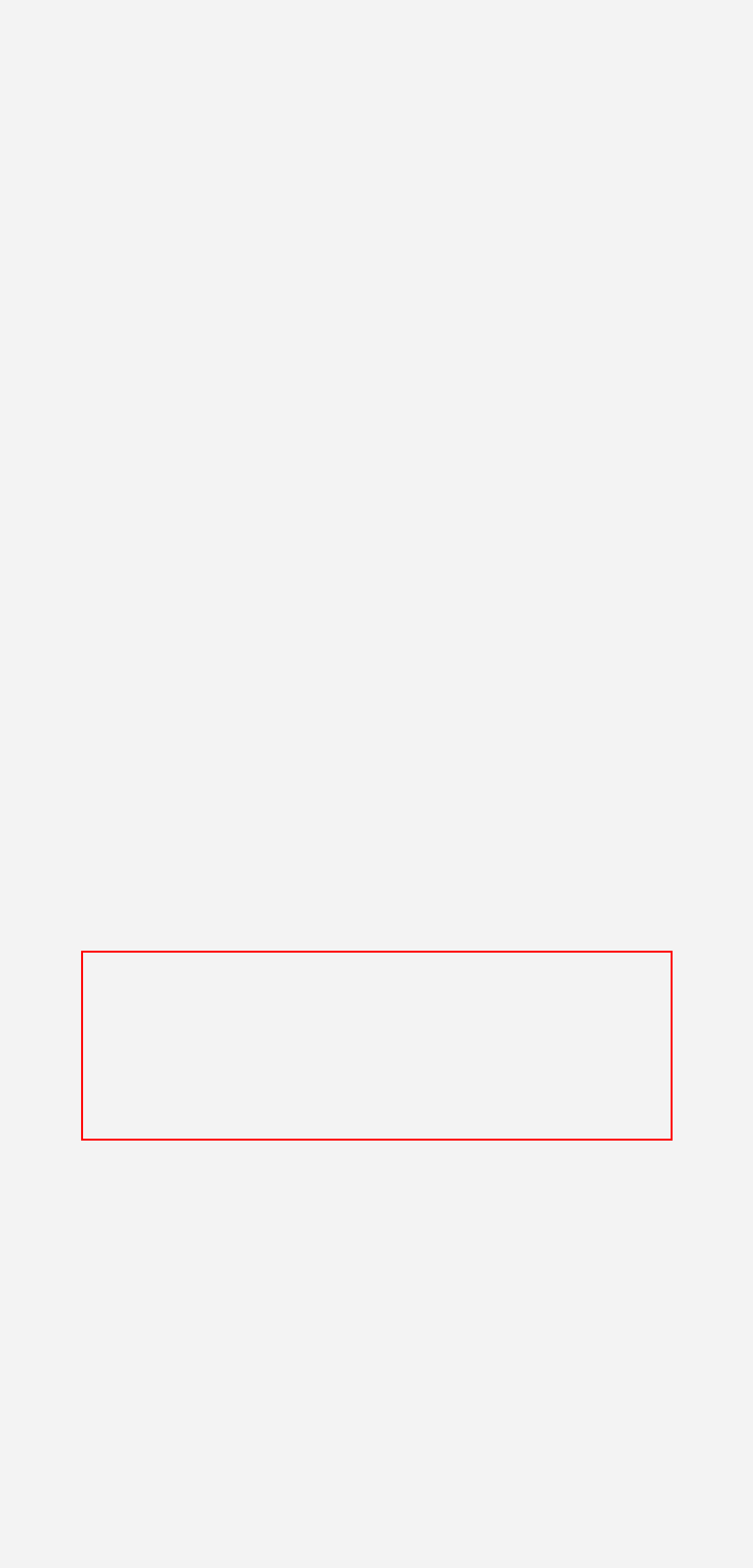Given a webpage screenshot, locate the red bounding box and extract the text content found inside it.

This problem will be fixed in the new major version. We are working on it now. Hopefully, it will be released until the end of this year.